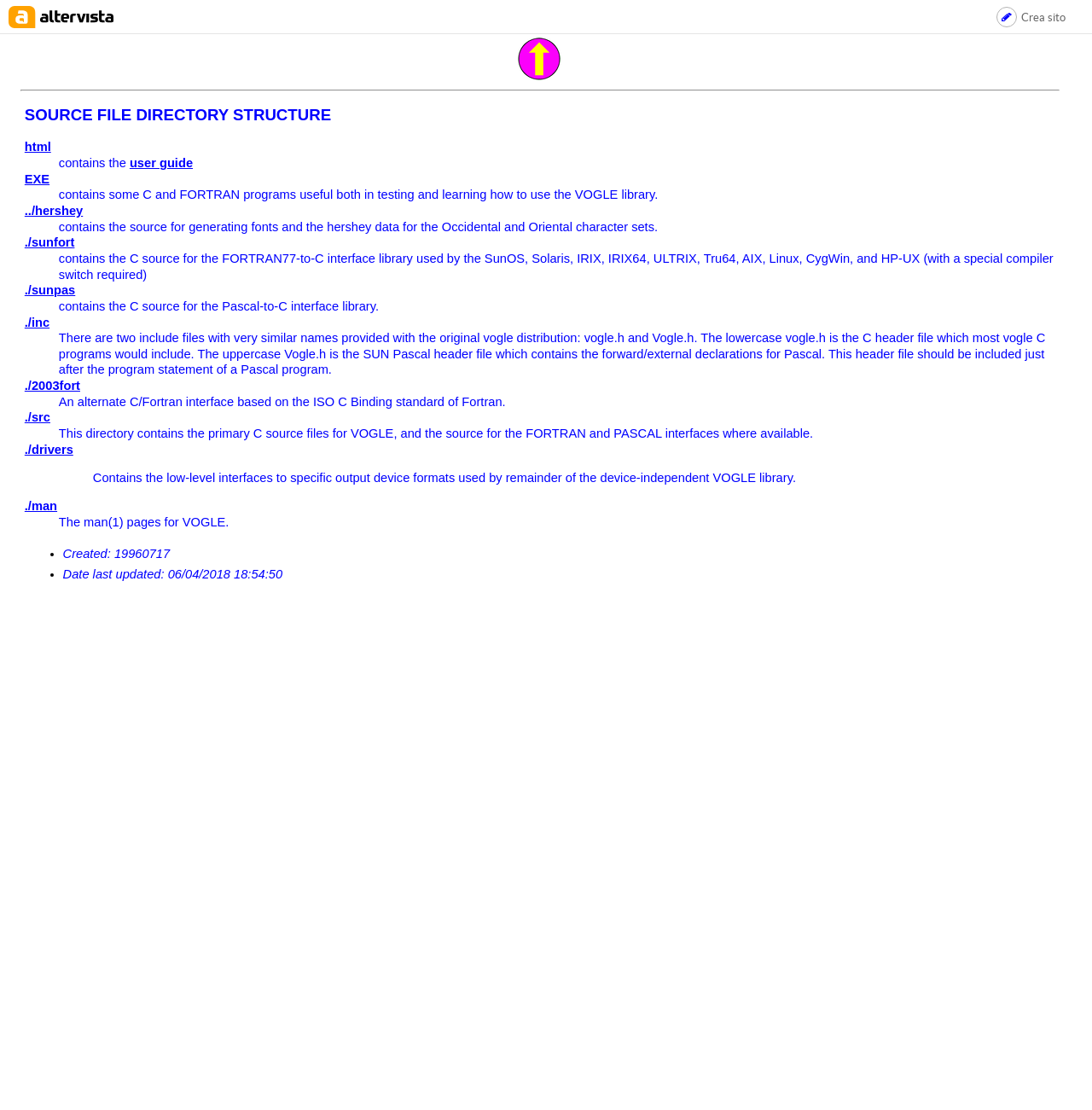Examine the image carefully and respond to the question with a detailed answer: 
What is the directory structure of the source file?

Based on the webpage, the directory structure of the source file is described in the heading 'SOURCE FILE DIRECTORY STRUCTURE' which is located at the top of the webpage, indicating that the webpage is providing information about the organization of the source files.